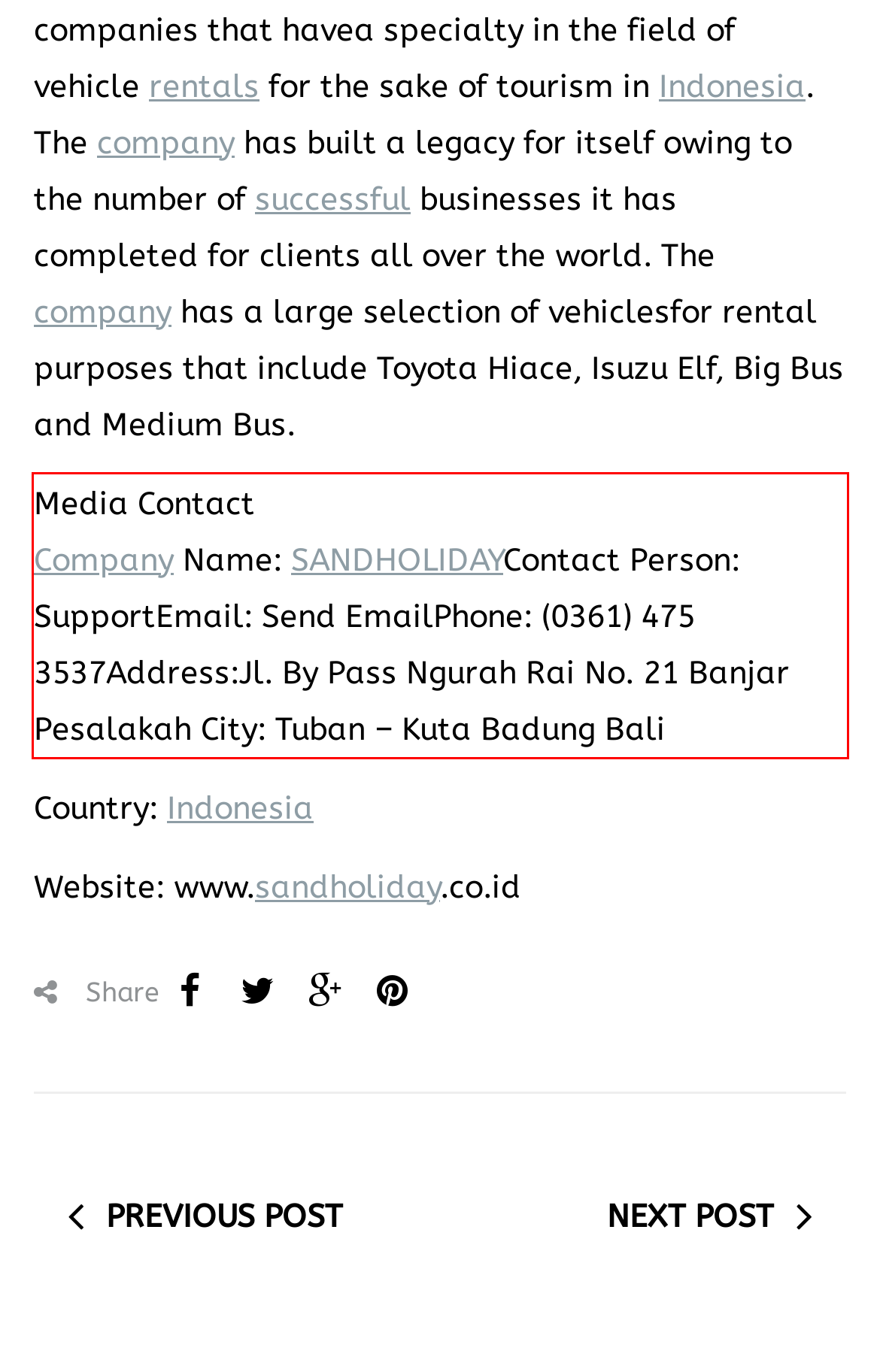Given a screenshot of a webpage with a red bounding box, extract the text content from the UI element inside the red bounding box.

Media Contact Company Name: SANDHOLIDAYContact Person: SupportEmail: Send EmailPhone: (0361) 475 3537Address:Jl. By Pass Ngurah Rai No. 21 Banjar Pesalakah City: Tuban – Kuta Badung Bali